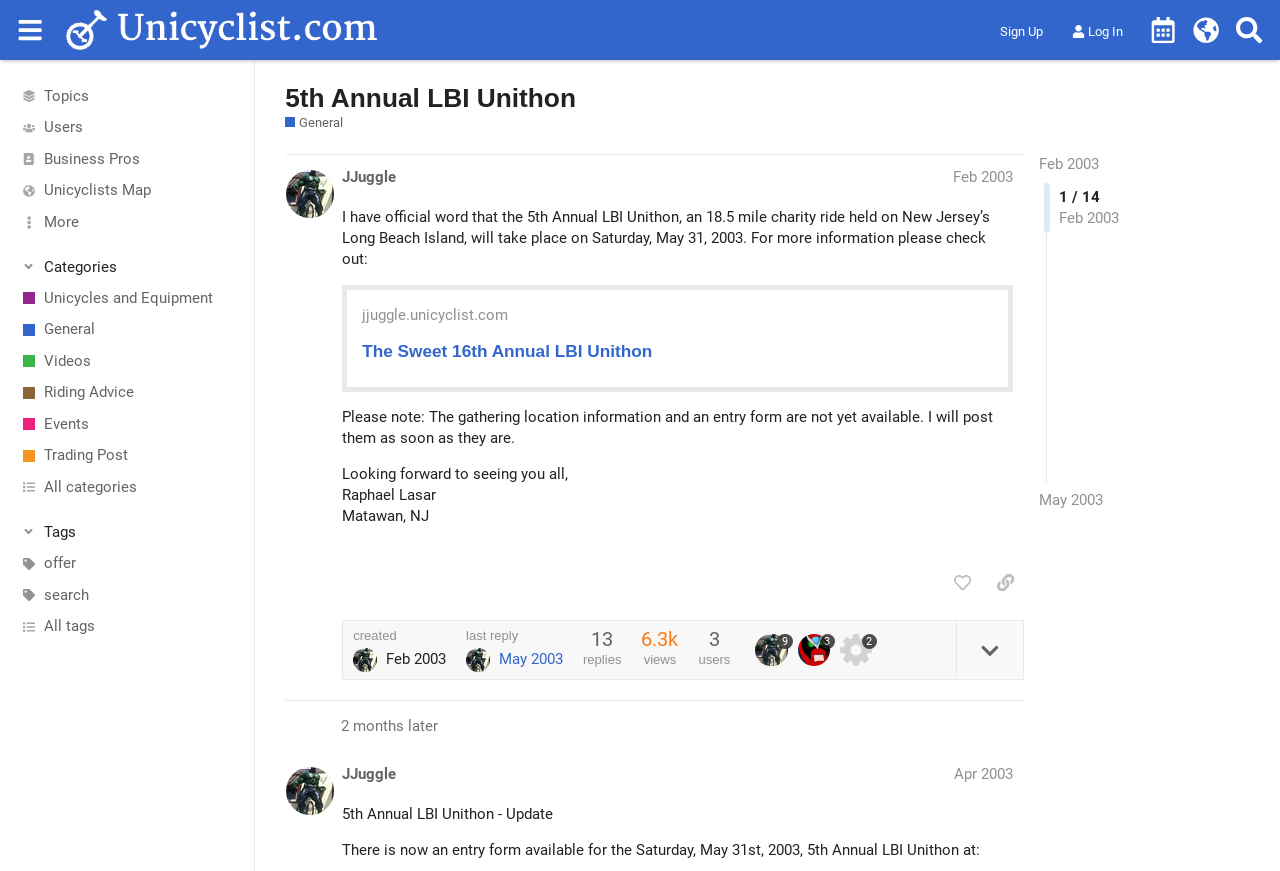What is the name of the charity ride event?
Using the image, answer in one word or phrase.

5th Annual LBI Unithon